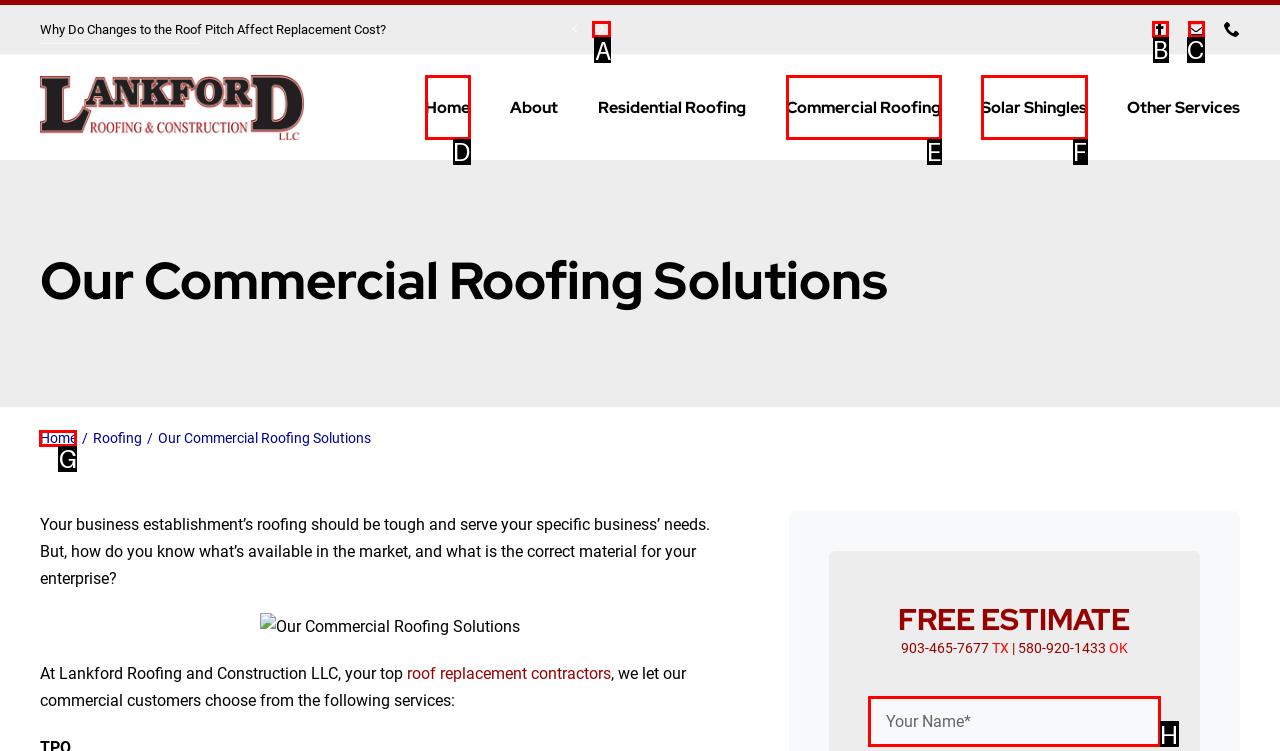Decide which UI element to click to accomplish the task: Click the Next button
Respond with the corresponding option letter.

A